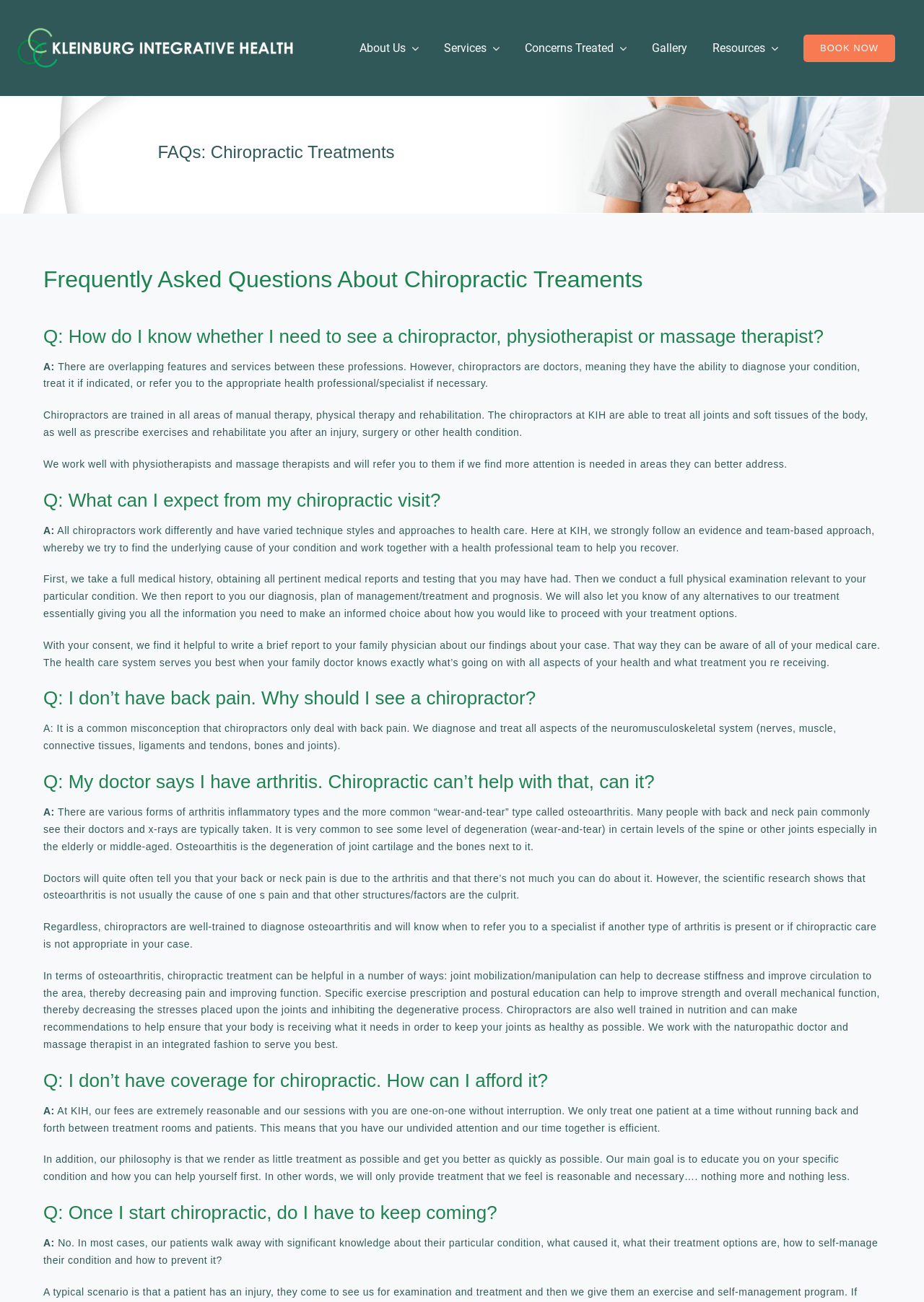Determine the bounding box coordinates of the section I need to click to execute the following instruction: "Click on the 'Concerns Treated' link". Provide the coordinates as four float numbers between 0 and 1, i.e., [left, top, right, bottom].

[0.568, 0.015, 0.678, 0.059]